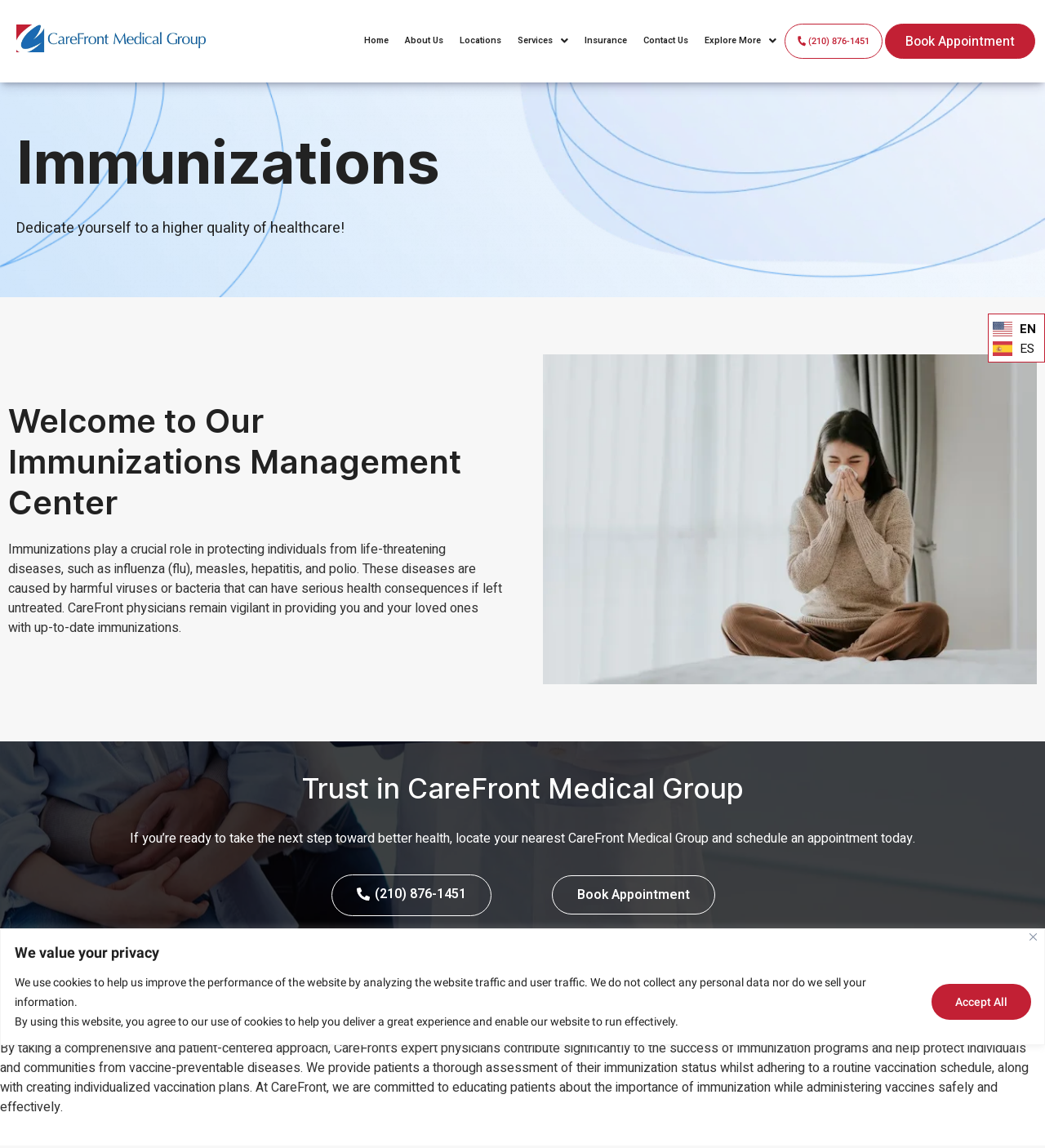Please specify the coordinates of the bounding box for the element that should be clicked to carry out this instruction: "Type your email". The coordinates must be four float numbers between 0 and 1, formatted as [left, top, right, bottom].

None